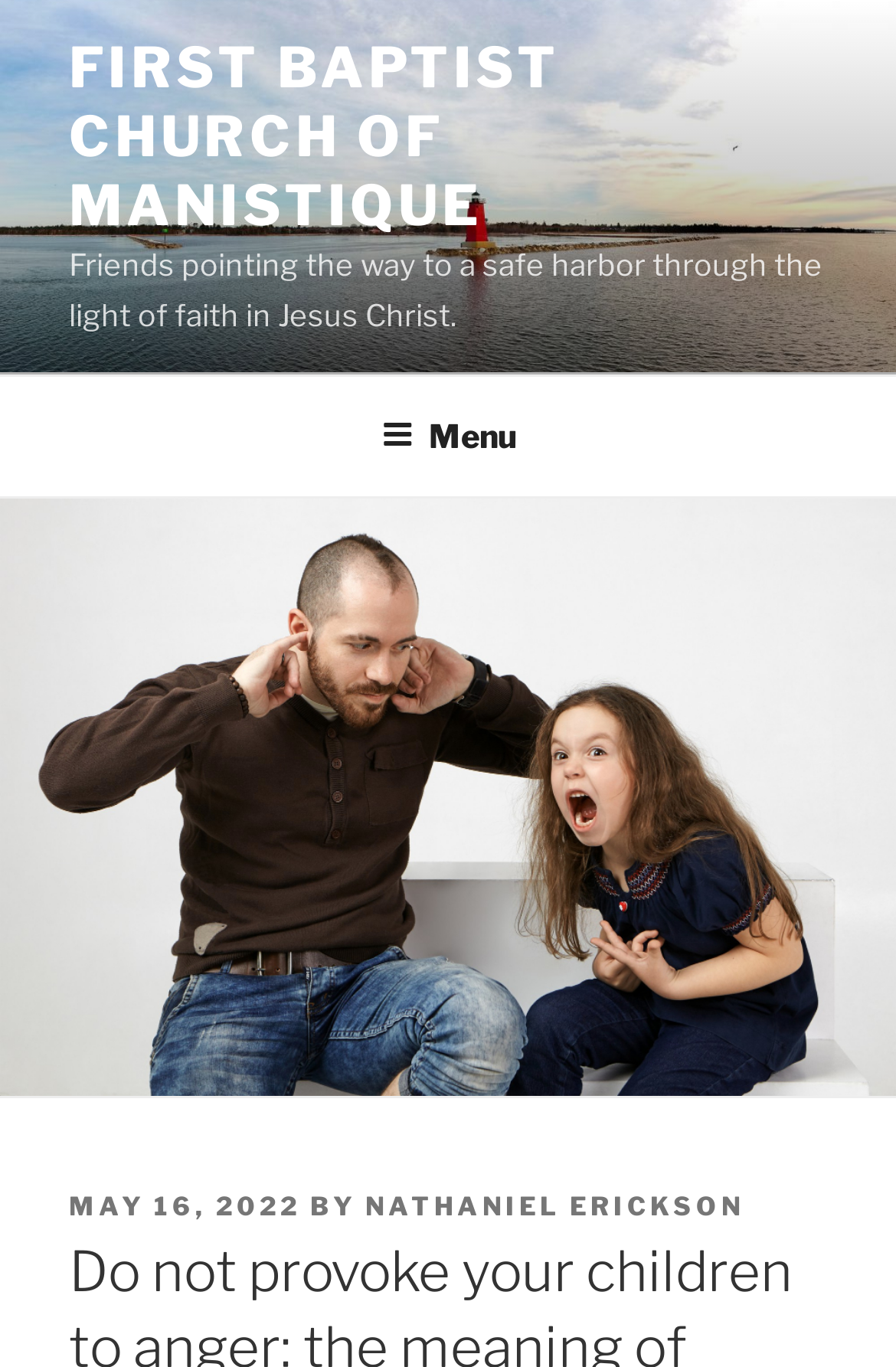What is depicted in the image? Please answer the question using a single word or phrase based on the image.

A yelling child and frustrated father